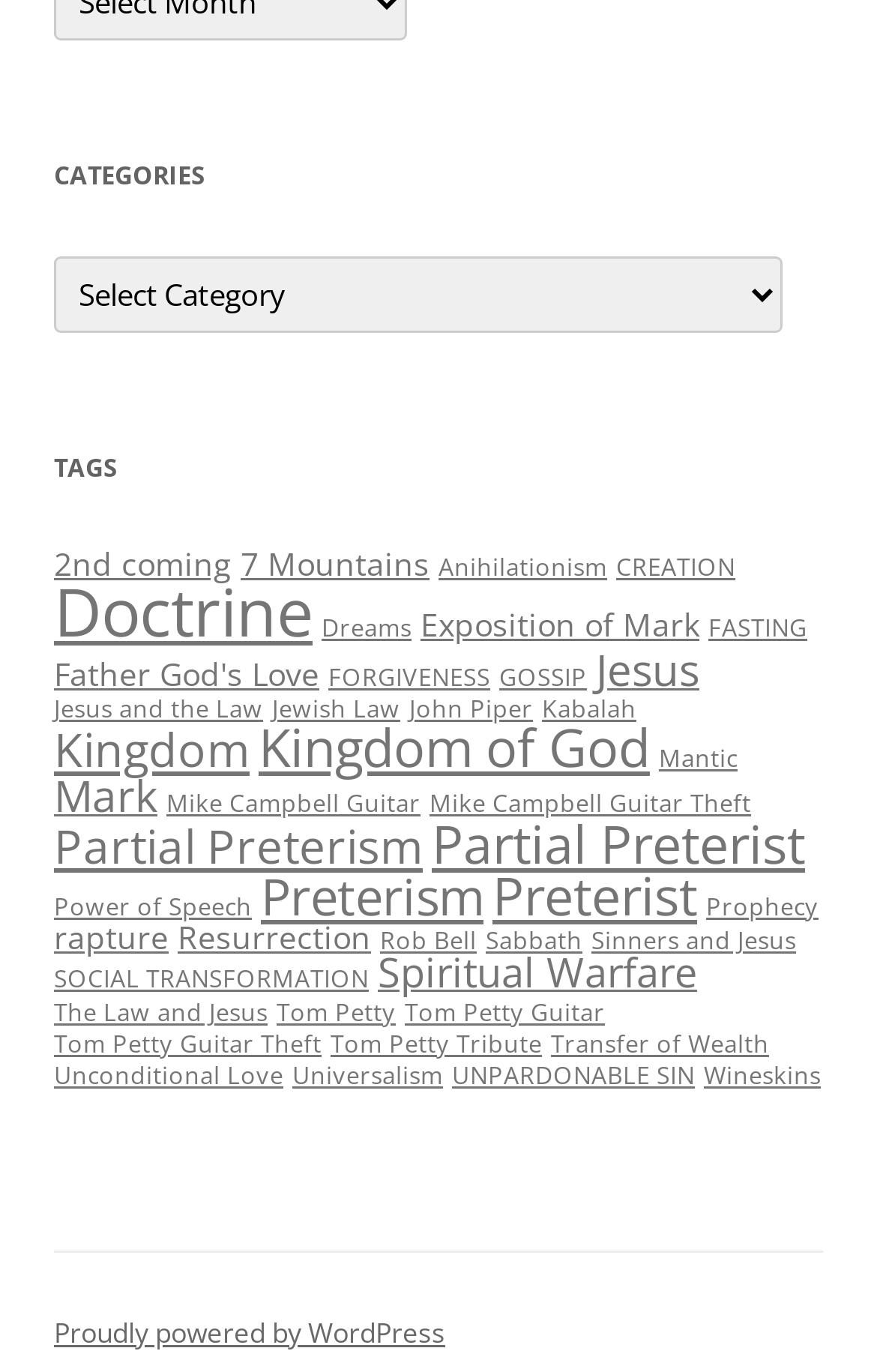Indicate the bounding box coordinates of the element that needs to be clicked to satisfy the following instruction: "Read about 'Unconditional Love'". The coordinates should be four float numbers between 0 and 1, i.e., [left, top, right, bottom].

[0.062, 0.772, 0.323, 0.795]